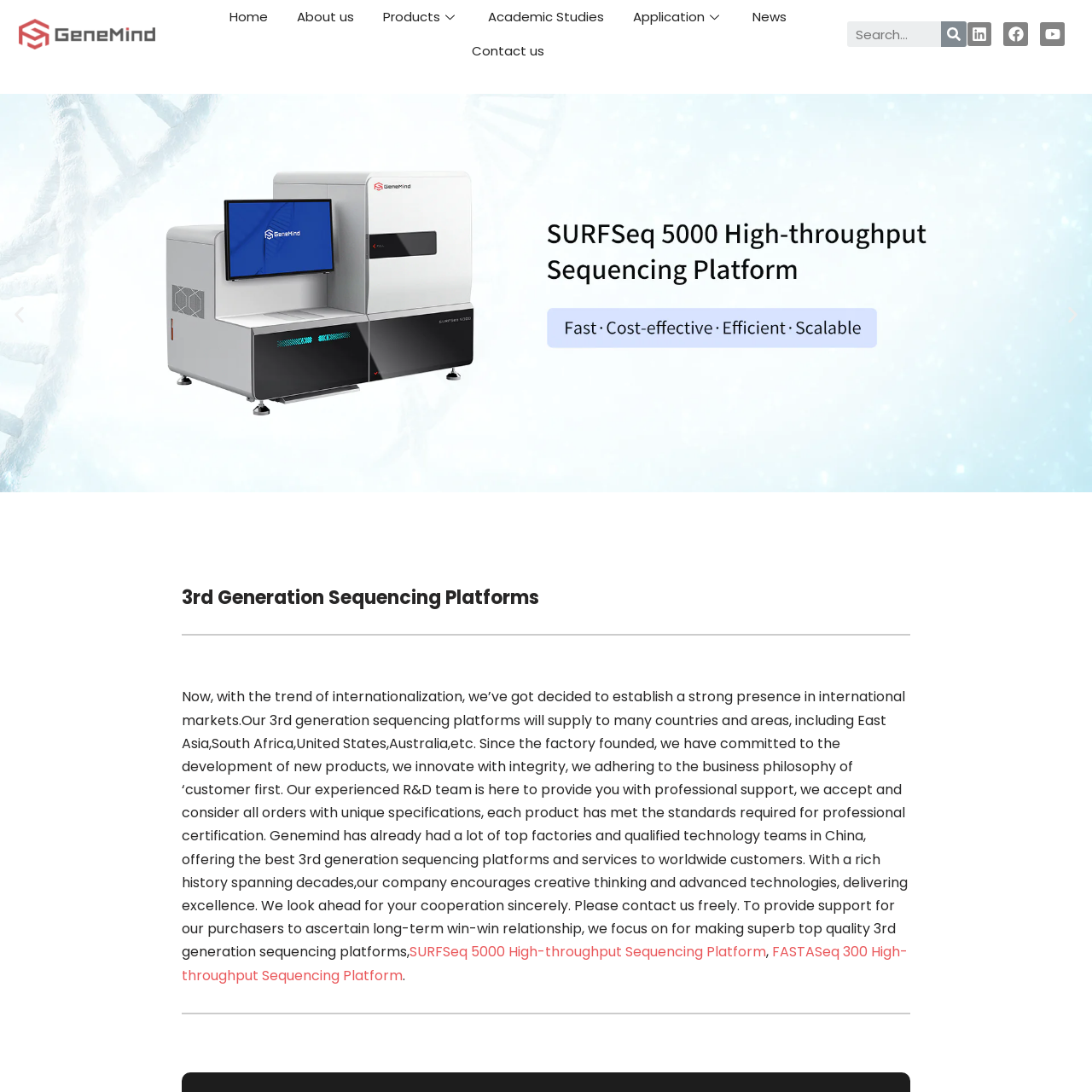What is the purpose of the banner?
Pay attention to the image outlined by the red bounding box and provide a thorough explanation in your answer, using clues from the image.

The caption suggests that the design of the banner is visually compelling, likely to draw attention from potential clients and partners interested in high-throughput sequencing solutions, implying that the purpose of the banner is to attract attention and interest in GeneMind Biosciences' offerings.